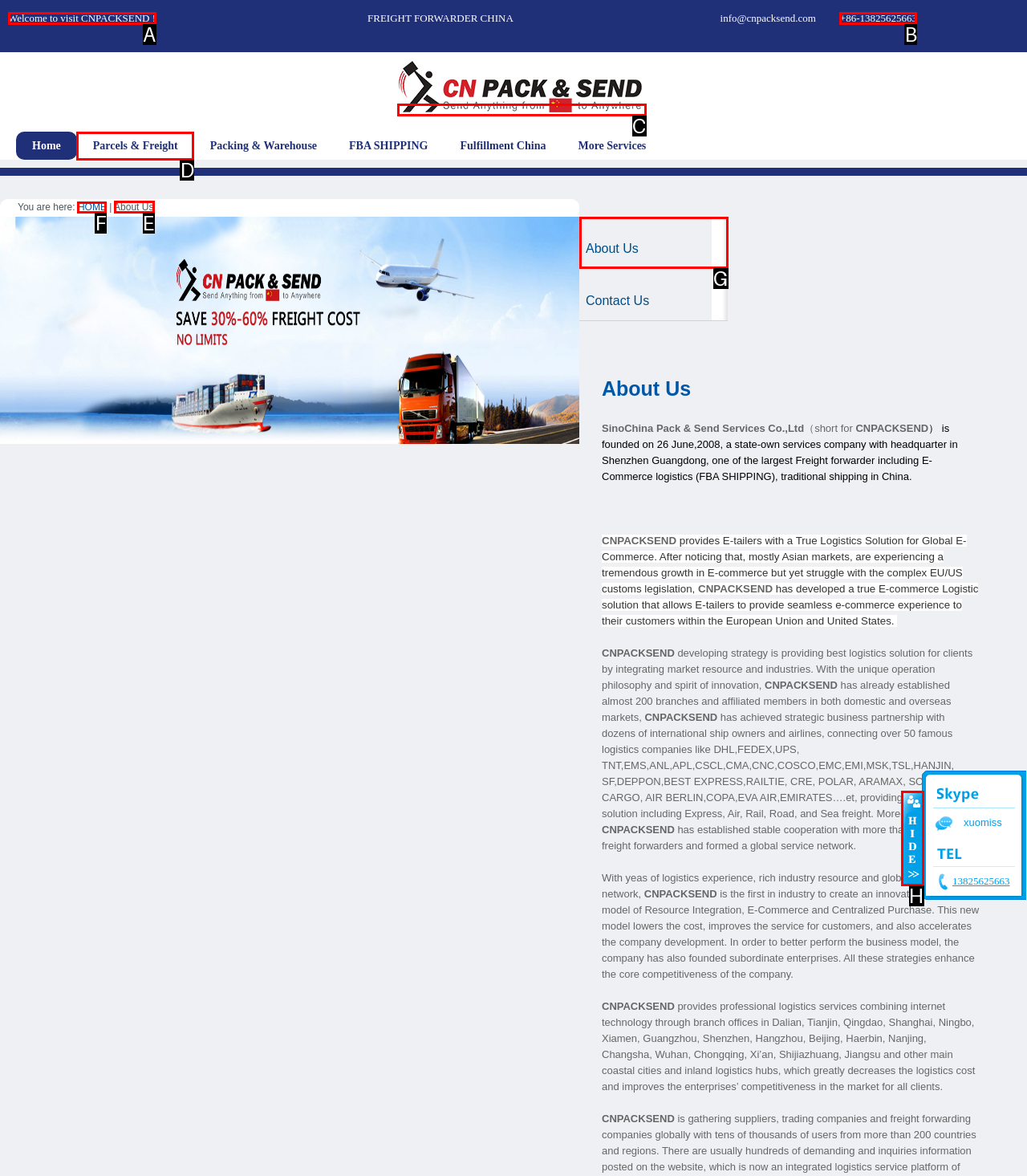Which HTML element should be clicked to complete the task: View My Account? Answer with the letter of the corresponding option.

None